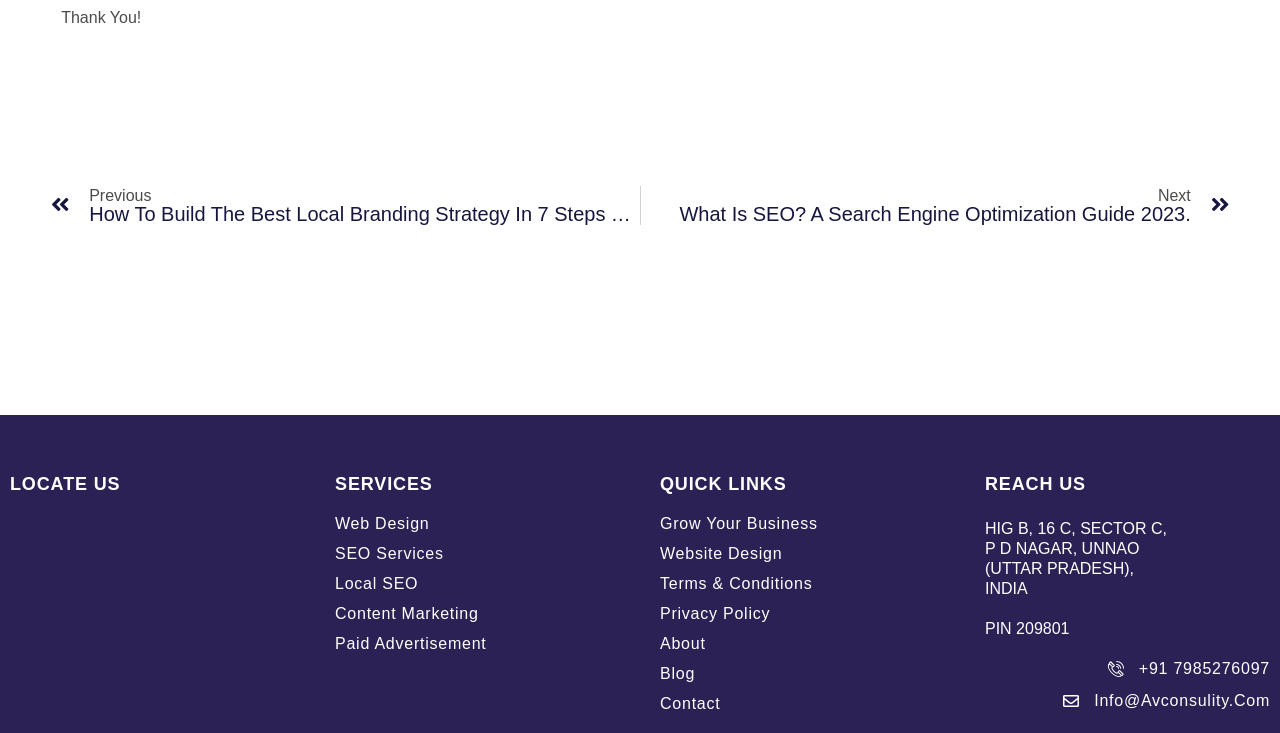Provide the bounding box coordinates for the area that should be clicked to complete the instruction: "Read the 'Terms & Conditions'".

[0.516, 0.782, 0.738, 0.81]